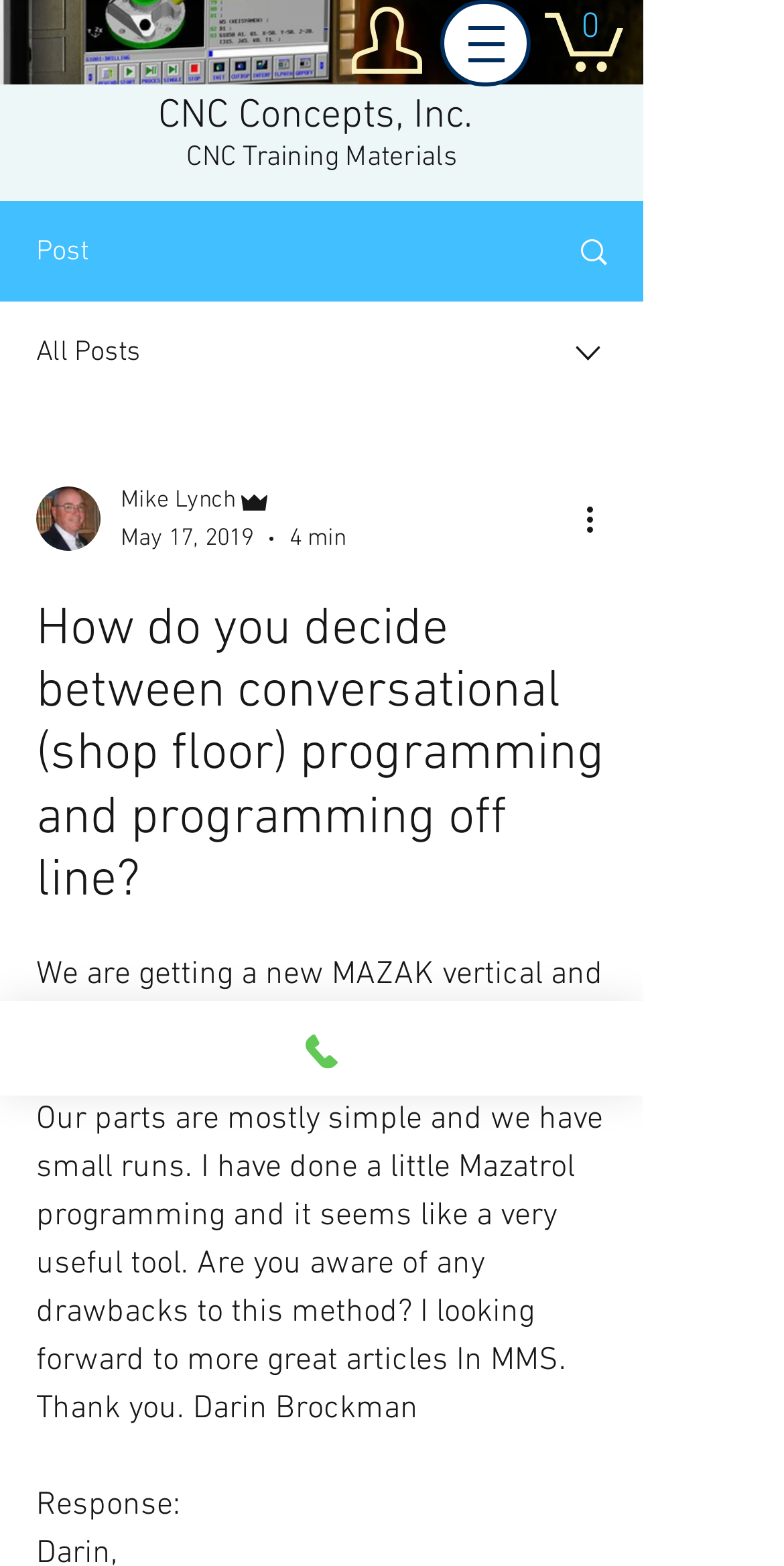Determine the bounding box coordinates of the clickable region to execute the instruction: "Click the 'CNC Concepts, Inc.' link". The coordinates should be four float numbers between 0 and 1, denoted as [left, top, right, bottom].

[0.201, 0.059, 0.601, 0.09]